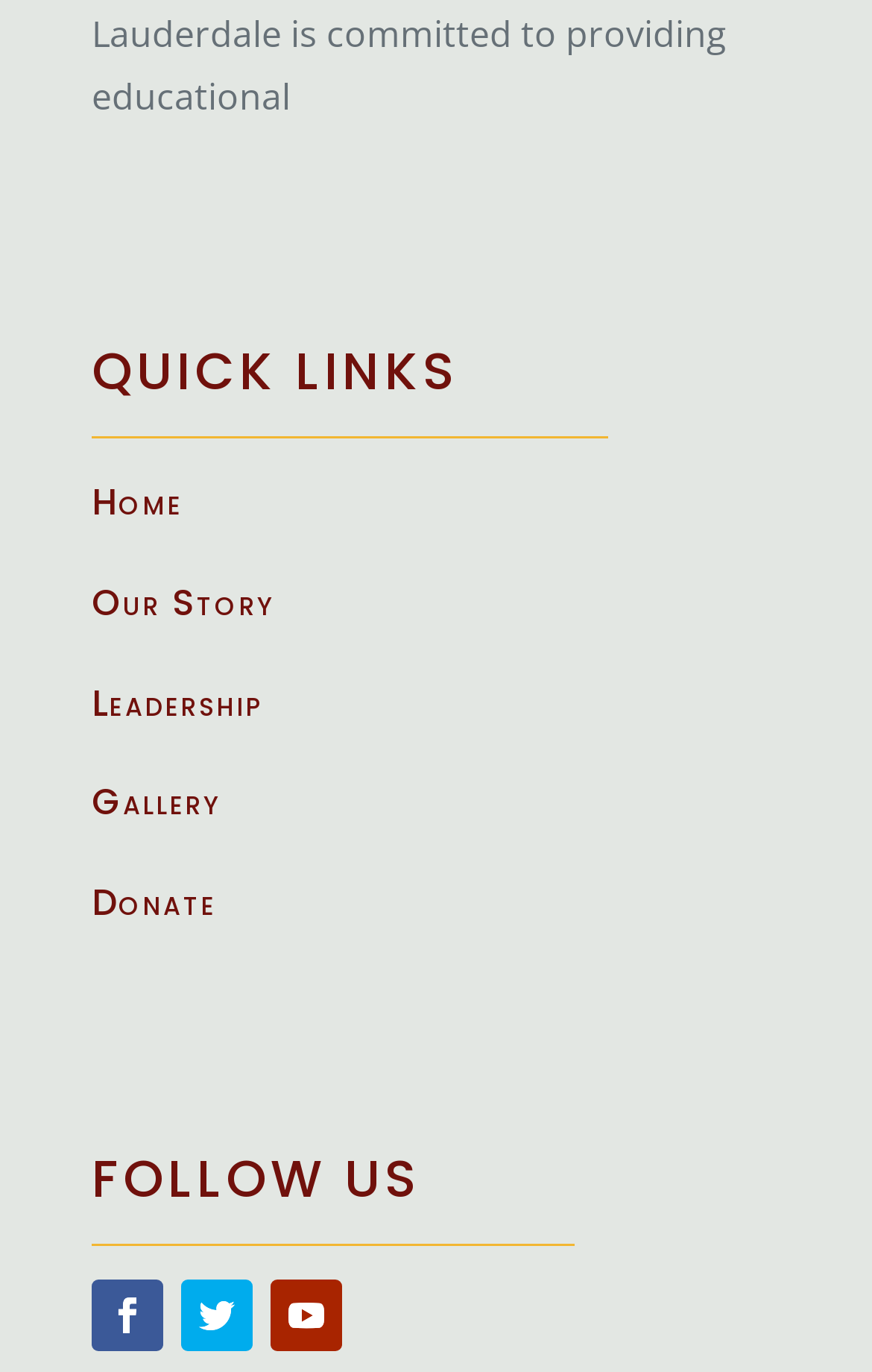Please specify the coordinates of the bounding box for the element that should be clicked to carry out this instruction: "Contact Us". The coordinates must be four float numbers between 0 and 1, formatted as [left, top, right, bottom].

None